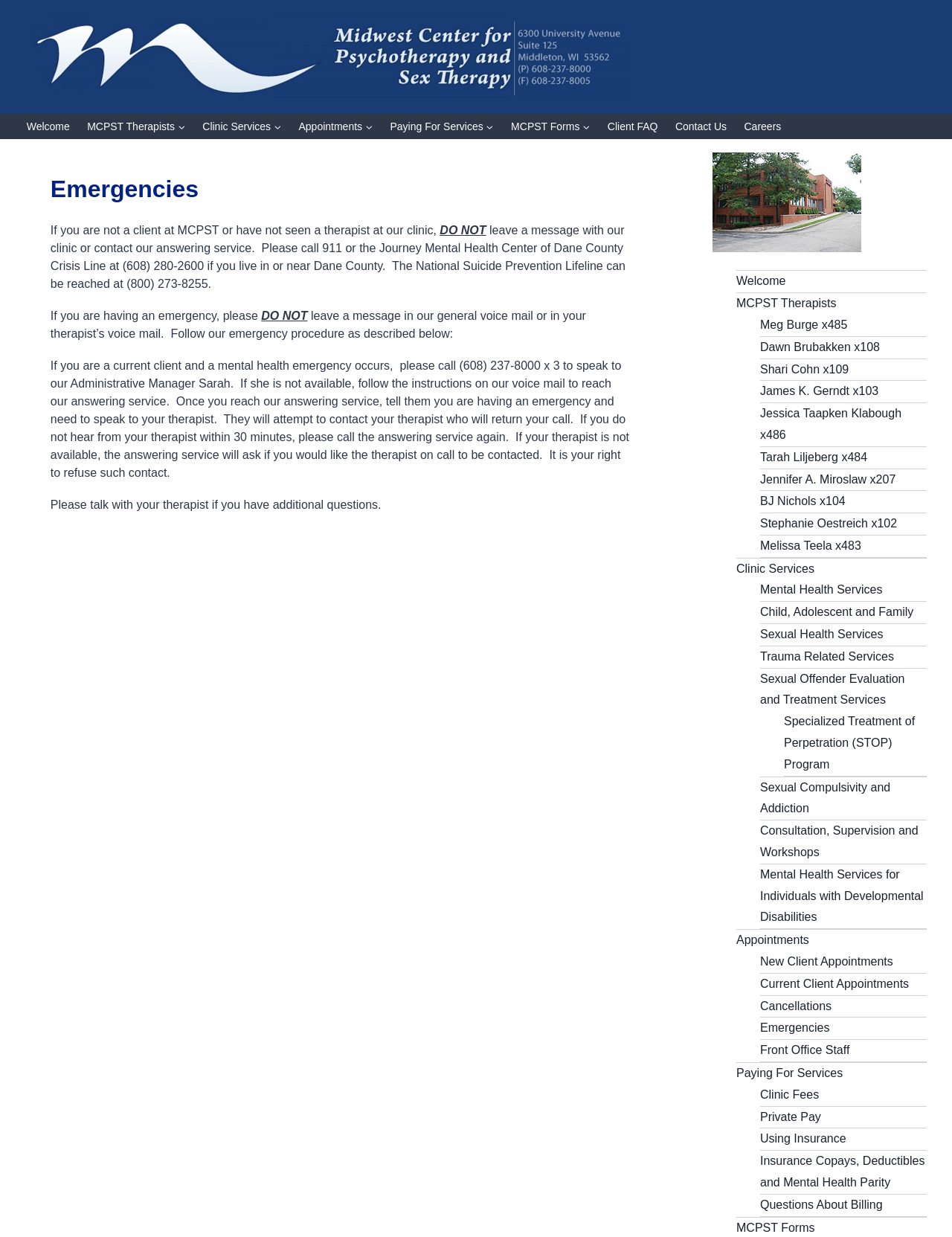Determine the bounding box coordinates for the clickable element to execute this instruction: "Click the 'Welcome' link". Provide the coordinates as four float numbers between 0 and 1, i.e., [left, top, right, bottom].

[0.019, 0.092, 0.082, 0.113]